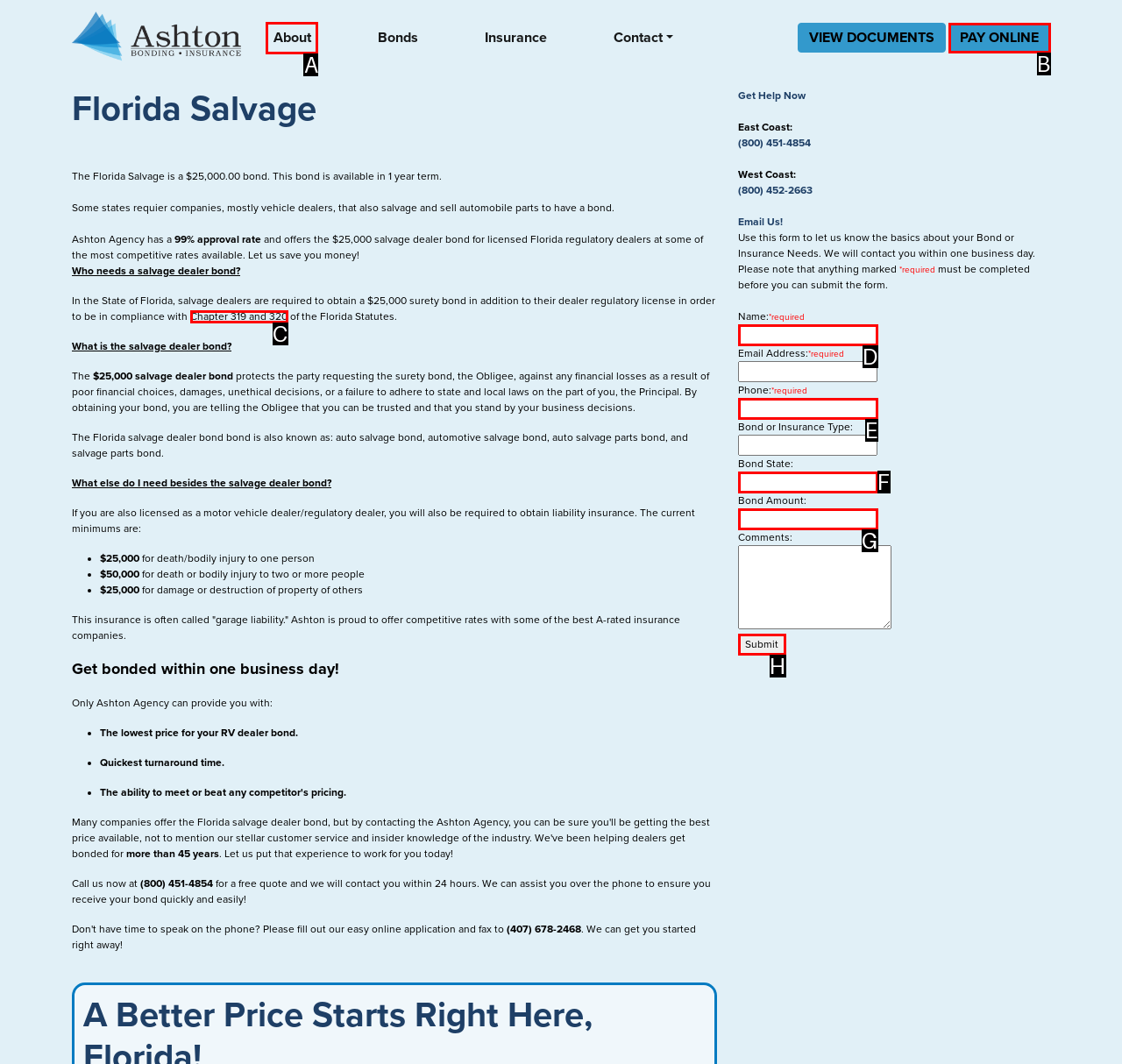Identify the option that corresponds to the description: PAY ONLINE 
Provide the letter of the matching option from the available choices directly.

B